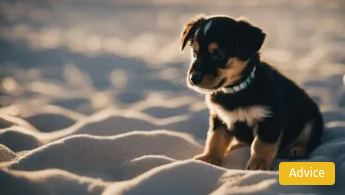Offer a detailed explanation of what is happening in the image.

A charming puppy sits amidst a soft, sandy landscape, exuding an aura of curiosity and innocence. Its glossy coat features a mix of browns and blacks, highlighted by a distinctive white patch on its chest. The puppy wears a stylish collar that complements its playful demeanor. This adorable scene captures the essence of puppyhood, perfectly aligned with the theme of seeking advice for new pet owners. A bold button labeled "Advice" beckons viewers, signaling that this image is part of a larger conversation focused on essential care tips for new puppies, including health visits and proper training. The soft lighting enhances the serene atmosphere, making it an inviting and heartwarming visual for any dog lover.